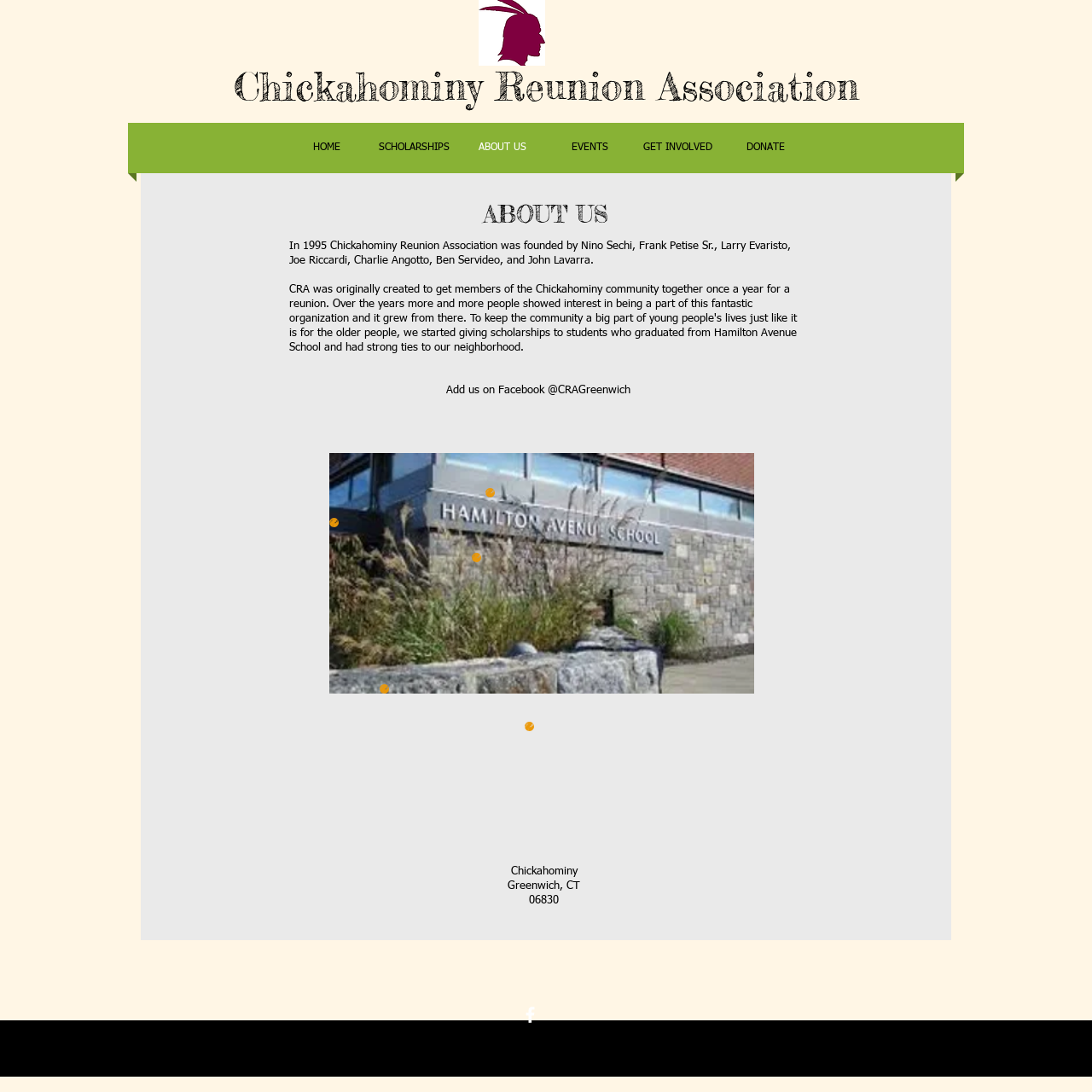Give the bounding box coordinates for this UI element: "Chickahominy Reunion Association". The coordinates should be four float numbers between 0 and 1, arranged as [left, top, right, bottom].

[0.214, 0.058, 0.786, 0.101]